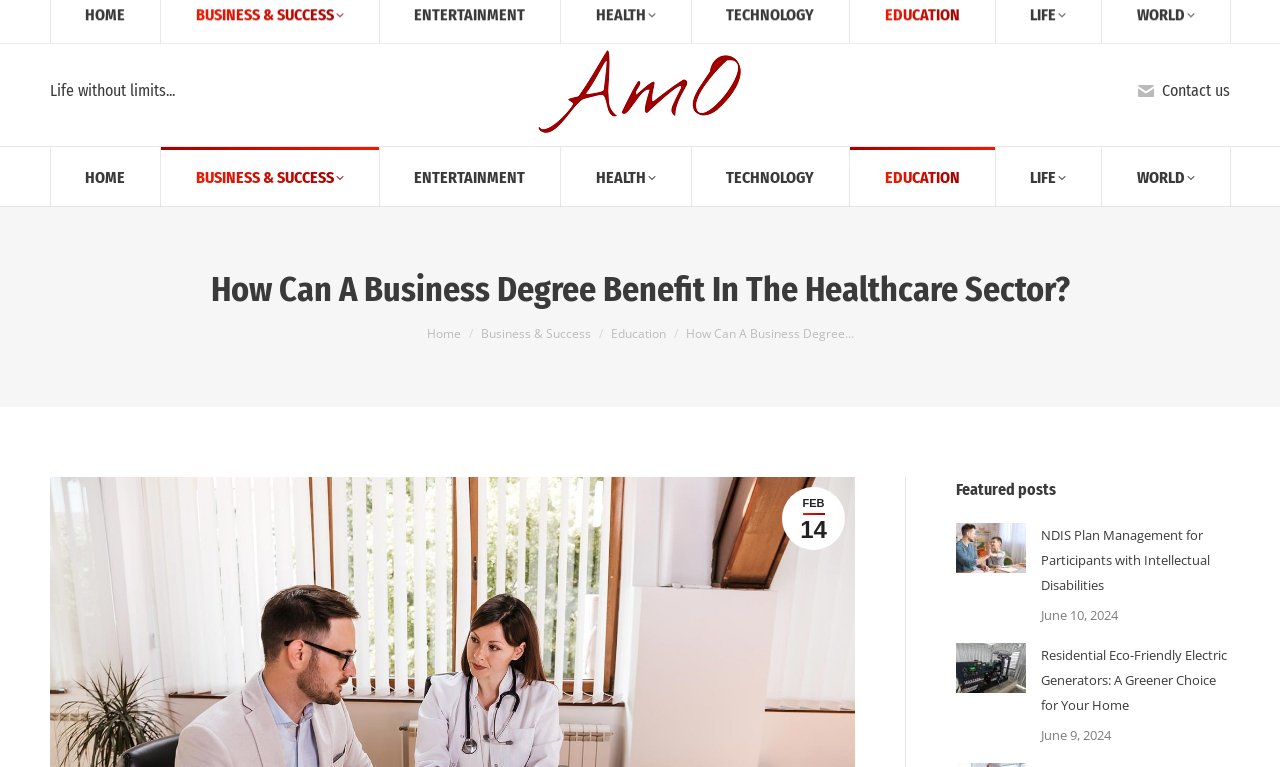Show the bounding box coordinates of the element that should be clicked to complete the task: "Contact us".

[0.888, 0.106, 0.961, 0.132]